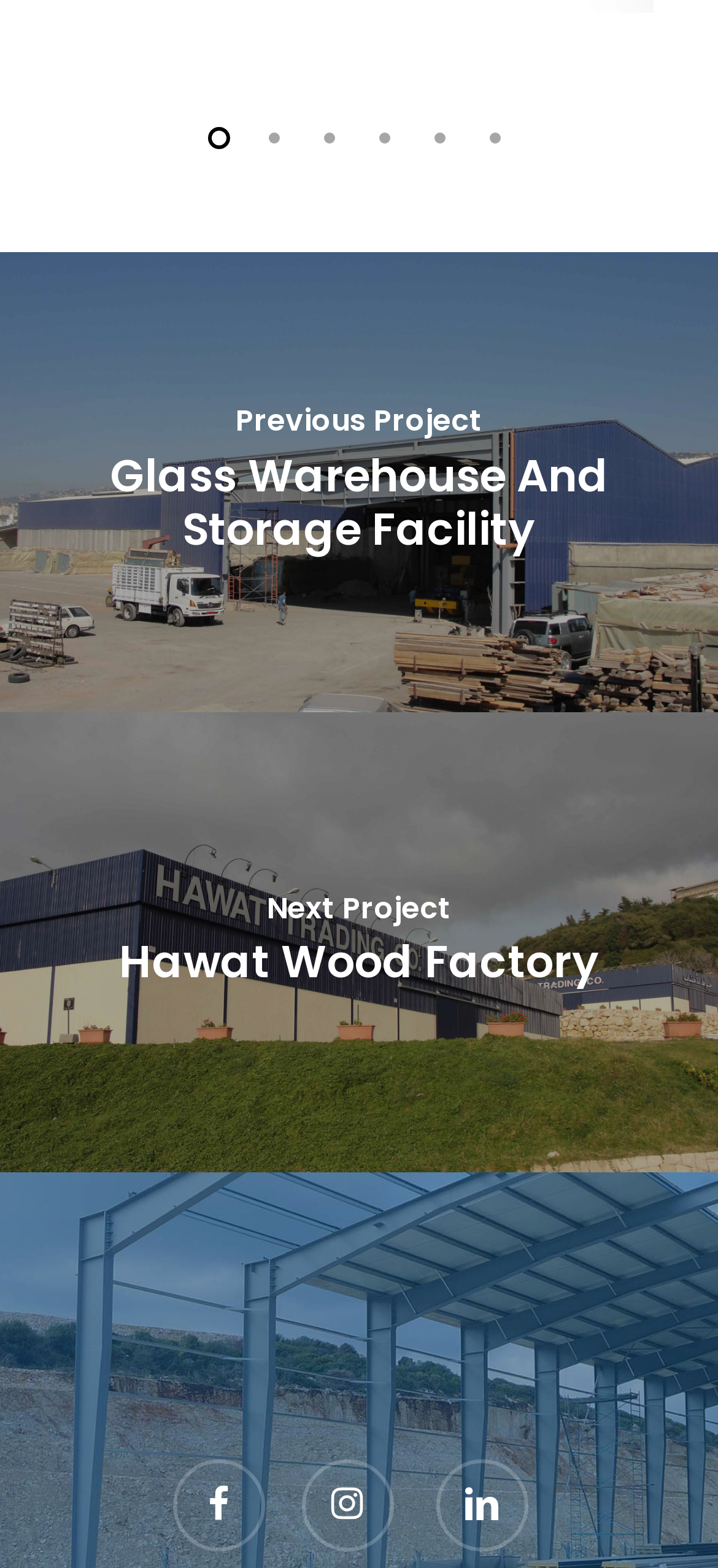Locate the UI element described by Facebook in the provided webpage screenshot. Return the bounding box coordinates in the format (top-left x, top-left y, bottom-right x, bottom-right y), ensuring all values are between 0 and 1.

None